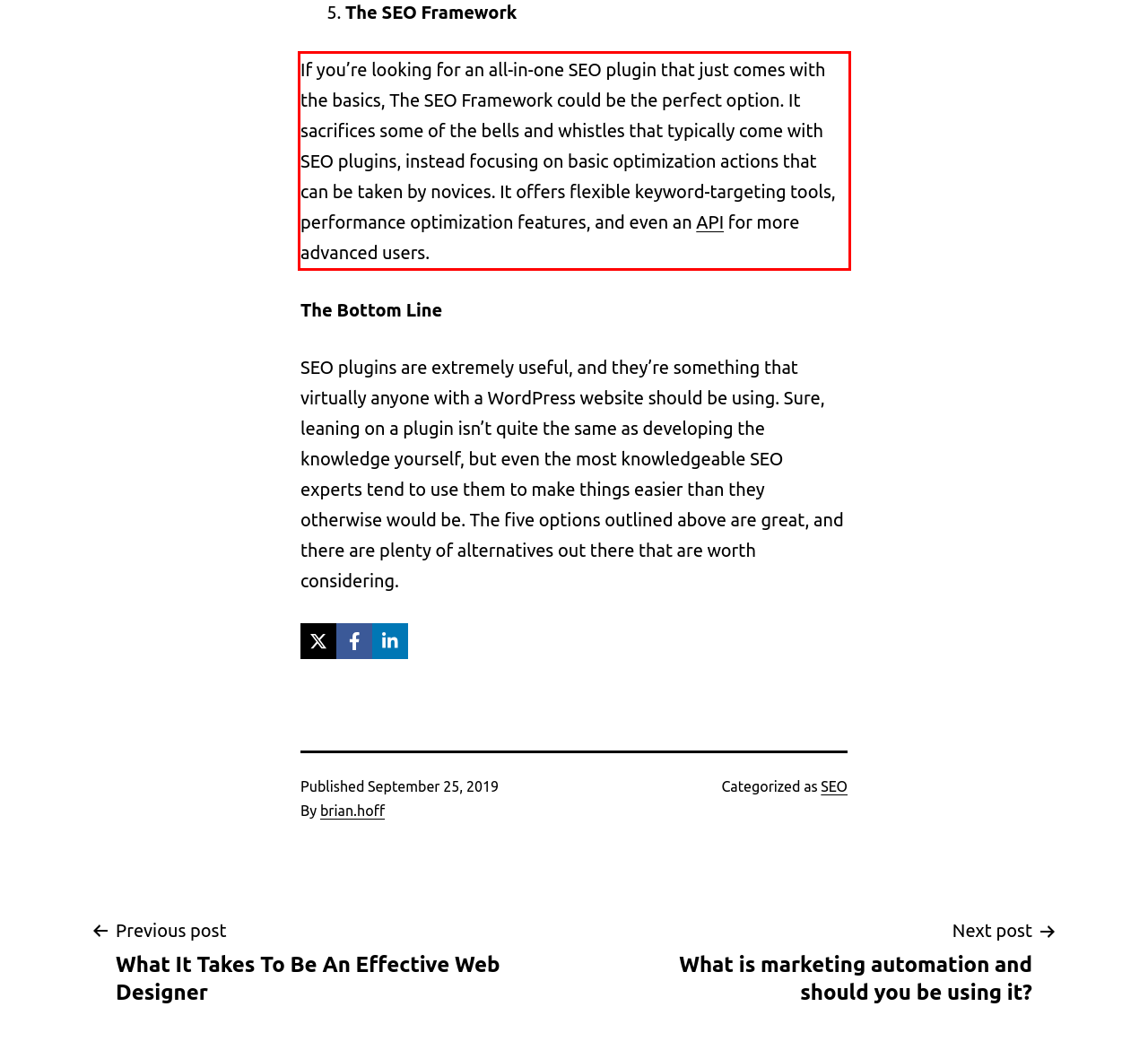You are presented with a webpage screenshot featuring a red bounding box. Perform OCR on the text inside the red bounding box and extract the content.

If you’re looking for an all-in-one SEO plugin that just comes with the basics, The SEO Framework could be the perfect option. It sacrifices some of the bells and whistles that typically come with SEO plugins, instead focusing on basic optimization actions that can be taken by novices. It offers flexible keyword-targeting tools, performance optimization features, and even an API for more advanced users.